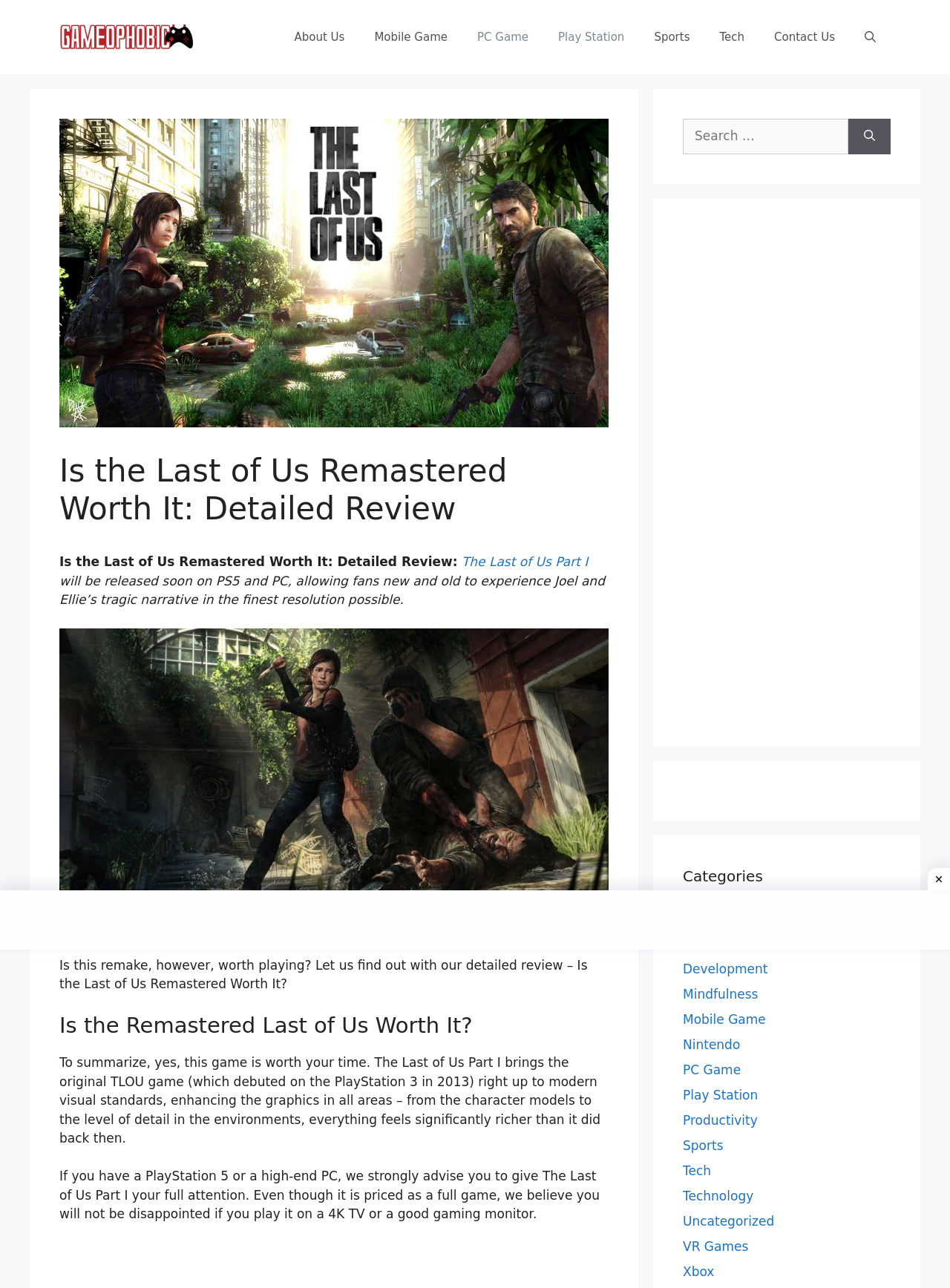Given the description "Development", provide the bounding box coordinates of the corresponding UI element.

[0.719, 0.747, 0.808, 0.758]